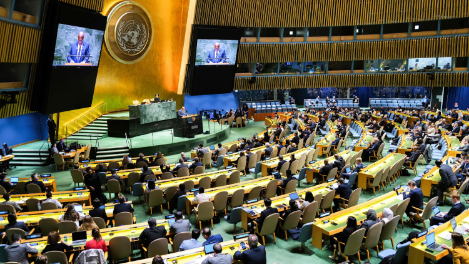Using the information from the screenshot, answer the following question thoroughly:
What is the tone of the discussion?

The arrangement of desks and seating in the assembly hall reflects a formal setting, indicating that the discussions taking place are serious and formal. This suggests that the tone of the discussion is professional and solemn, fitting for a gathering of international delegates.